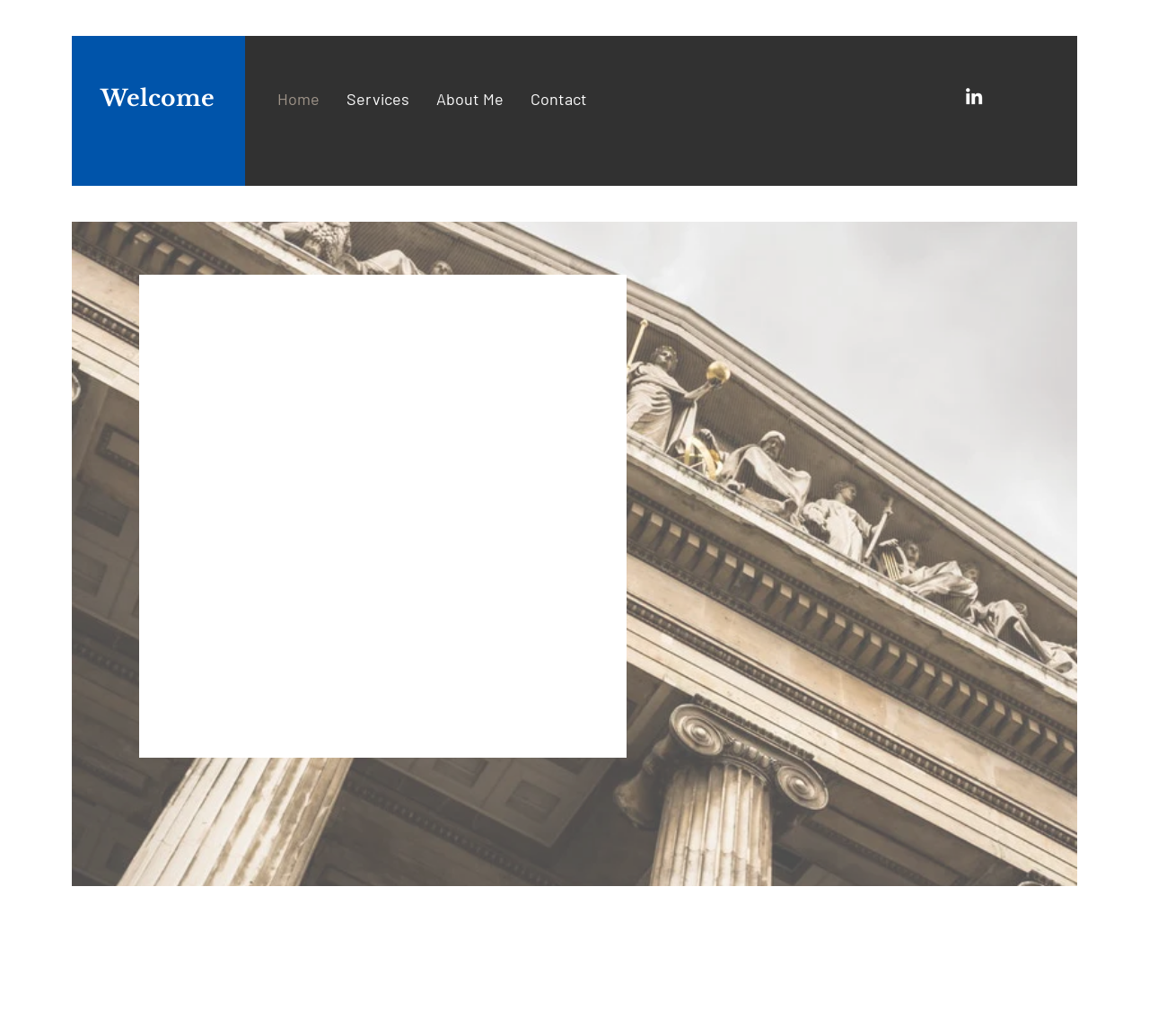What type of services does Trey Minton provide?
Using the information from the image, provide a comprehensive answer to the question.

The webpage is about Trey Minton, an attorney, and the navigation menu contains a 'Services' link, indicating that Trey Minton provides legal services to clients.